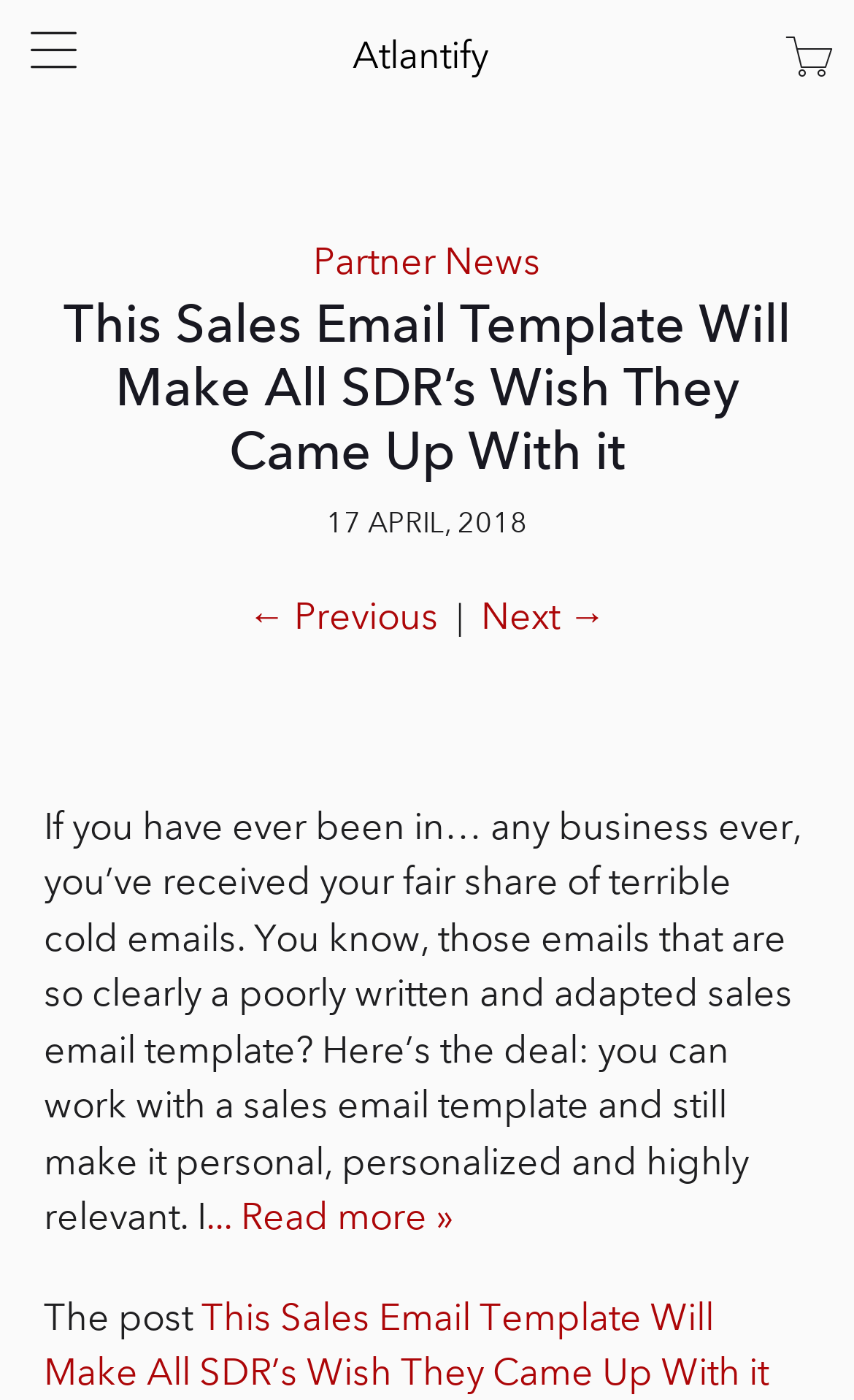Determine the bounding box coordinates for the element that should be clicked to follow this instruction: "Read more about the post". The coordinates should be given as four float numbers between 0 and 1, in the format [left, top, right, bottom].

[0.241, 0.853, 0.531, 0.886]